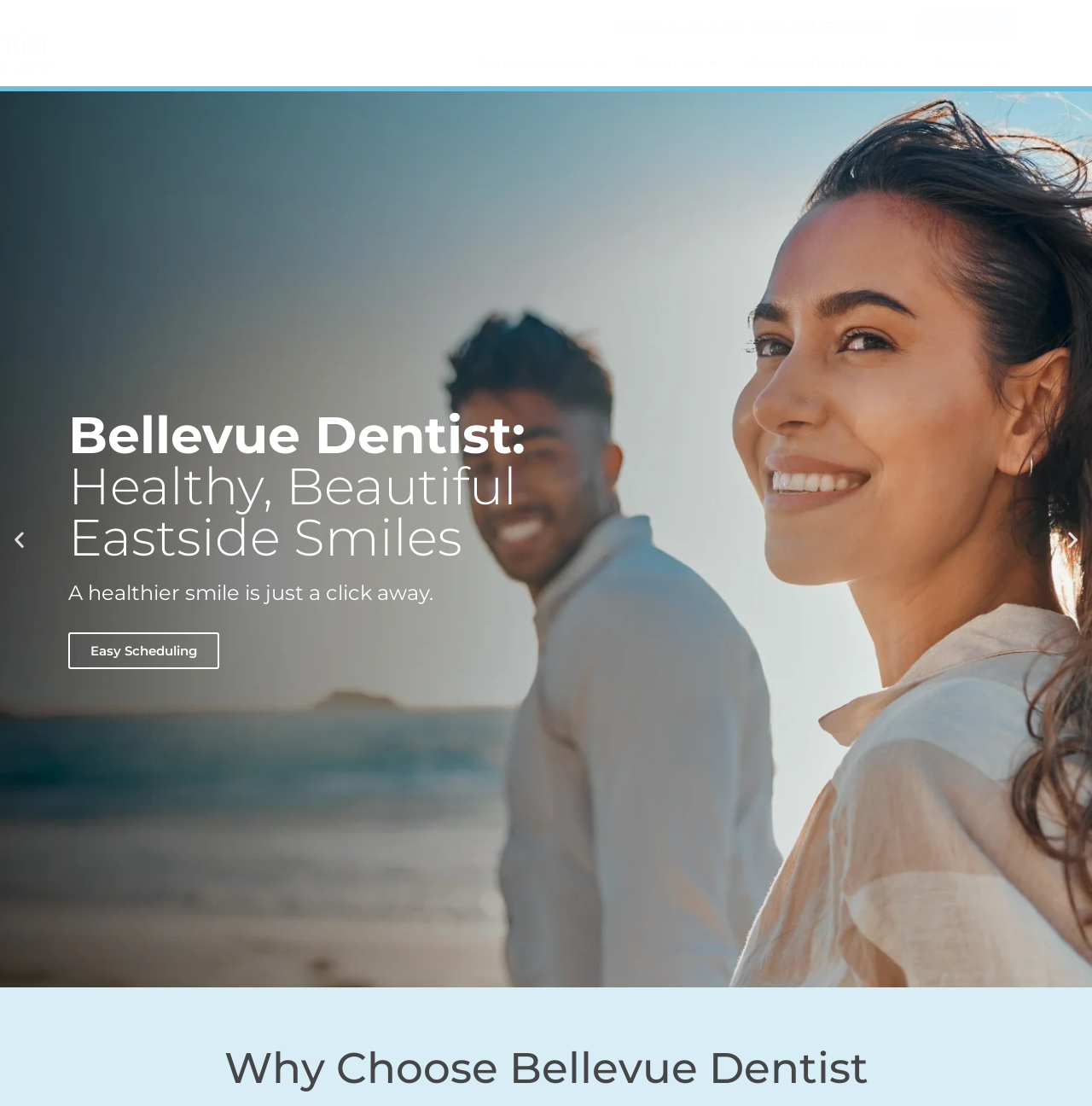What is the phone number to schedule a visit?
Answer the question with as much detail as possible.

I found the phone number by looking at the top section of the webpage, where it says 'Schedule your visit today' and has a link with the phone number '425-644-2205'.